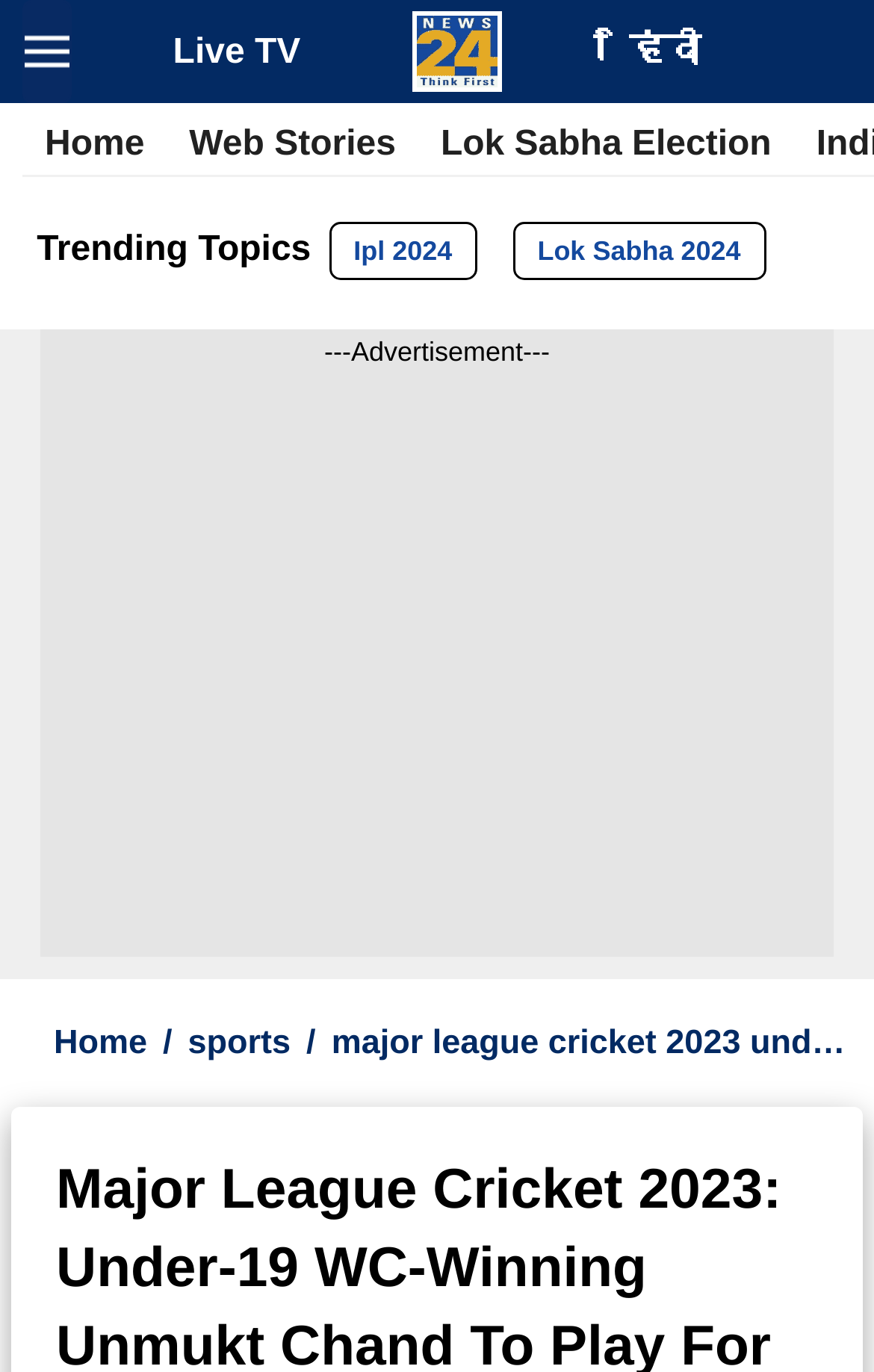Find the bounding box coordinates for the area you need to click to carry out the instruction: "Read Hindi news". The coordinates should be four float numbers between 0 and 1, indicated as [left, top, right, bottom].

[0.72, 0.023, 0.802, 0.051]